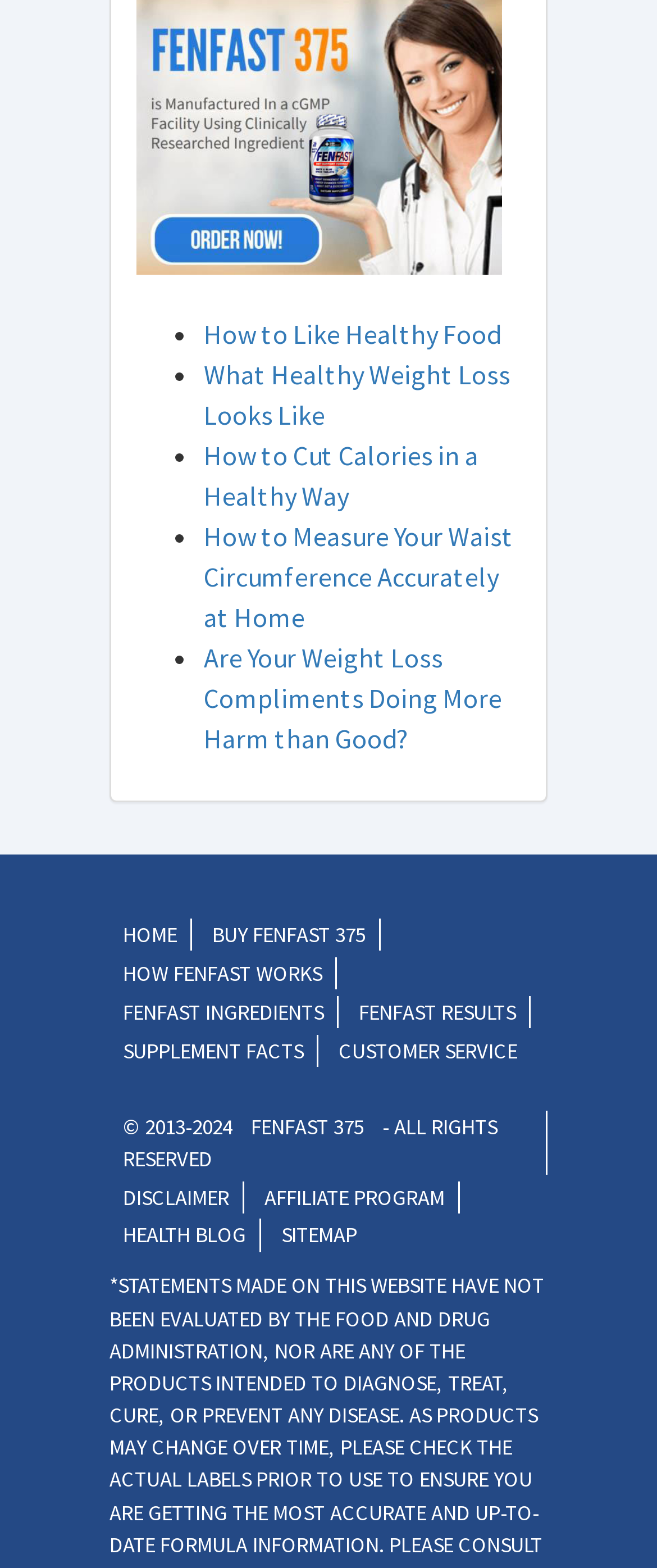How many links are in the top navigation bar?
Refer to the screenshot and answer in one word or phrase.

7